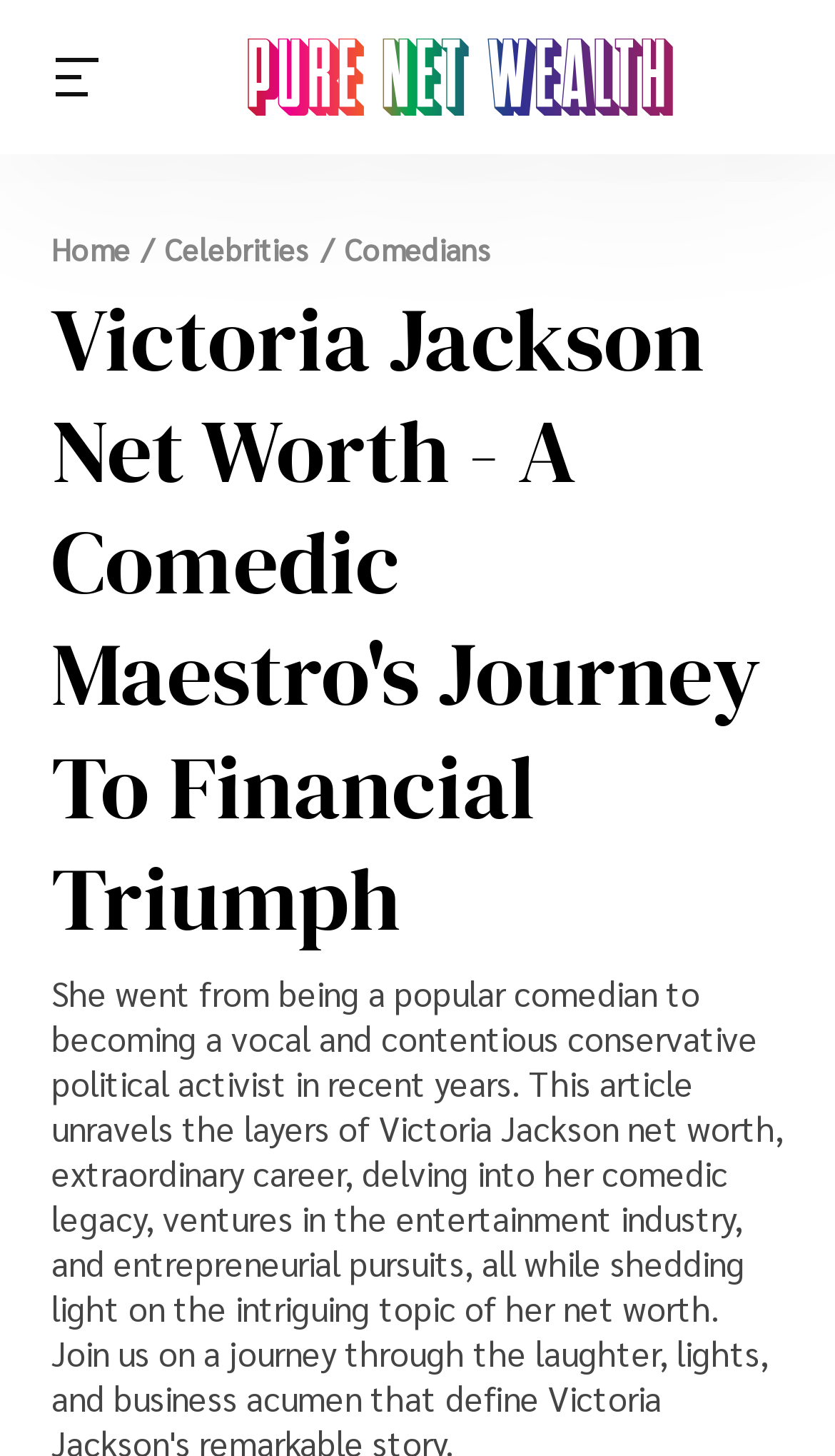Give the bounding box coordinates for the element described by: "aria-label="Go to Home Page"".

[0.292, 0.024, 0.811, 0.082]